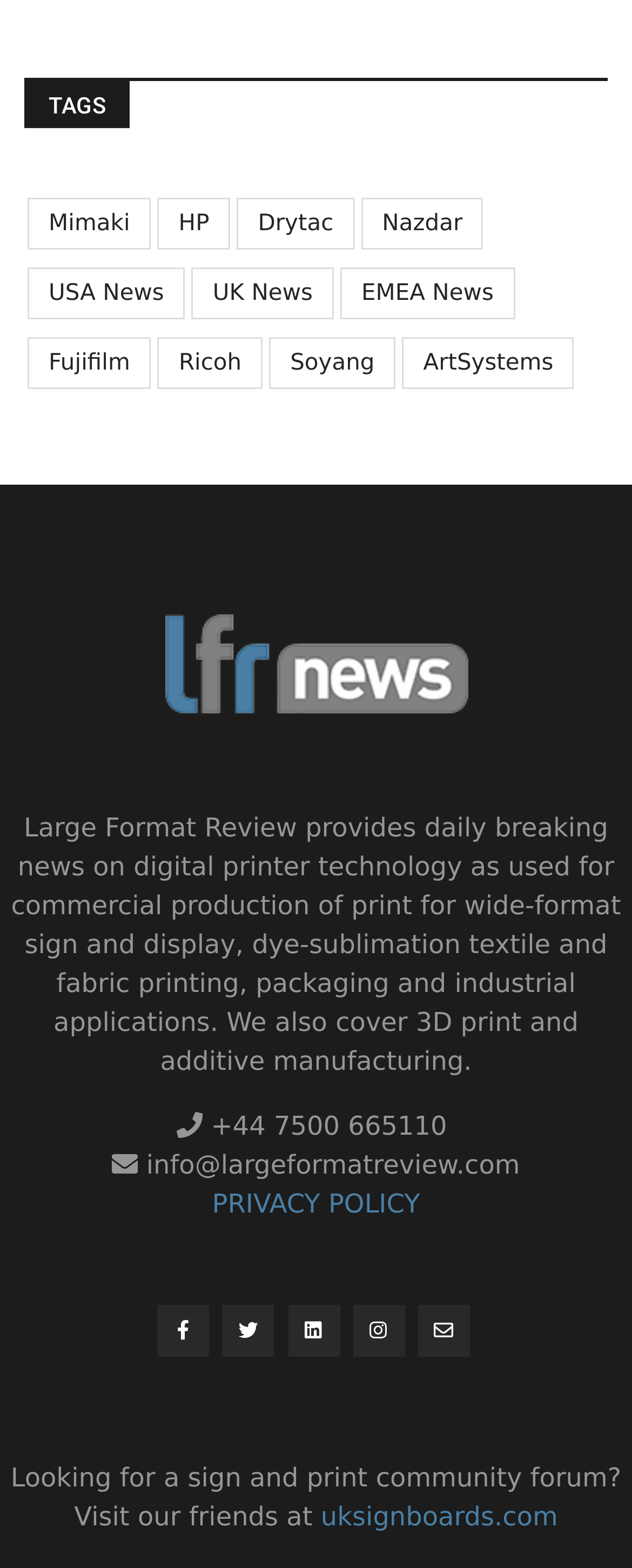For the following element description, predict the bounding box coordinates in the format (top-left x, top-left y, bottom-right x, bottom-right y). All values should be floating point numbers between 0 and 1. Description: ArtSystems

[0.636, 0.215, 0.909, 0.248]